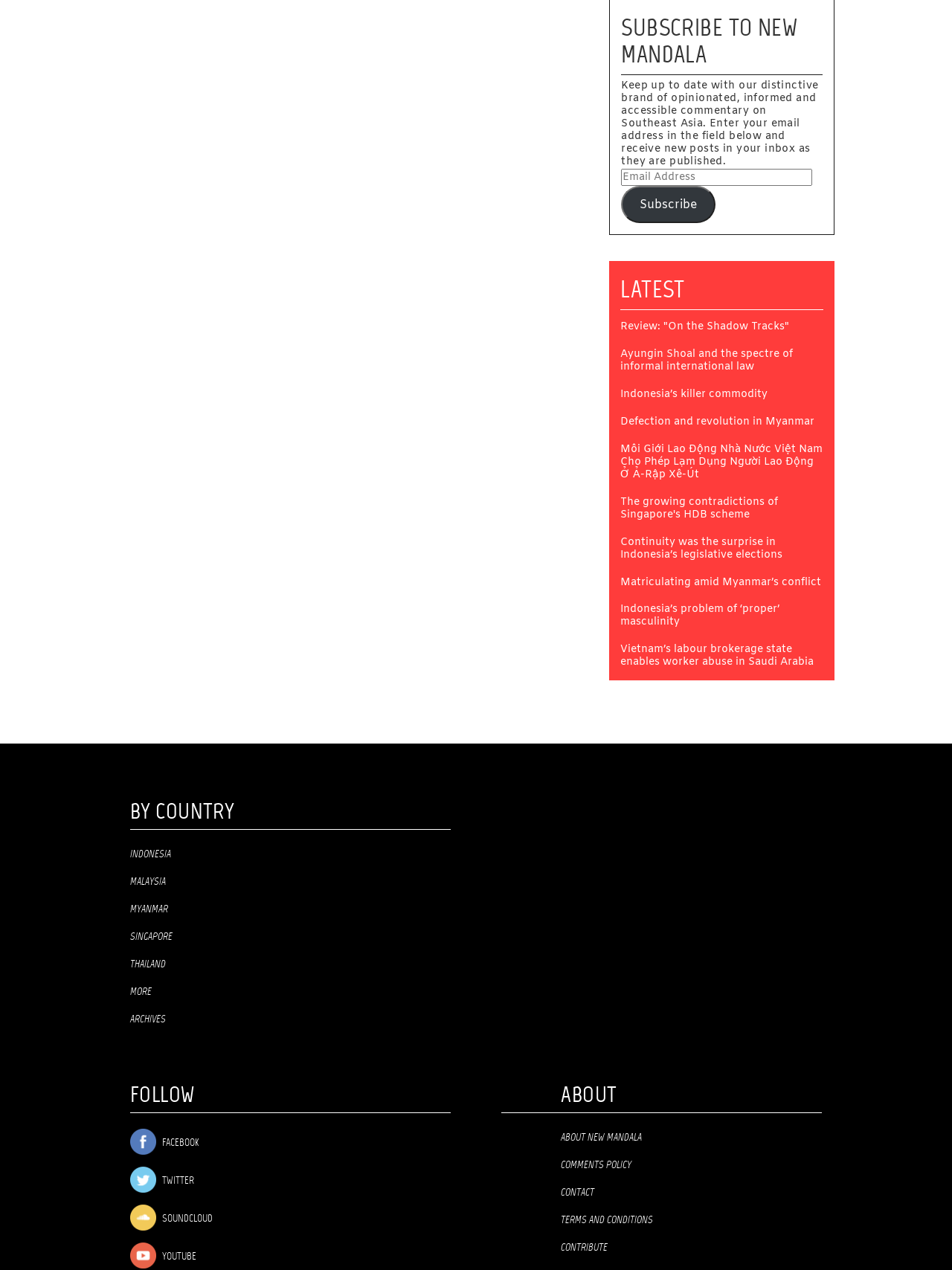What social media platforms can users follow New Mandala on?
Using the details shown in the screenshot, provide a comprehensive answer to the question.

The website has a section labeled 'FOLLOW' which features links to New Mandala's social media profiles on Facebook, Twitter, SoundCloud, and YouTube. Users can click on these links to follow New Mandala on these platforms.